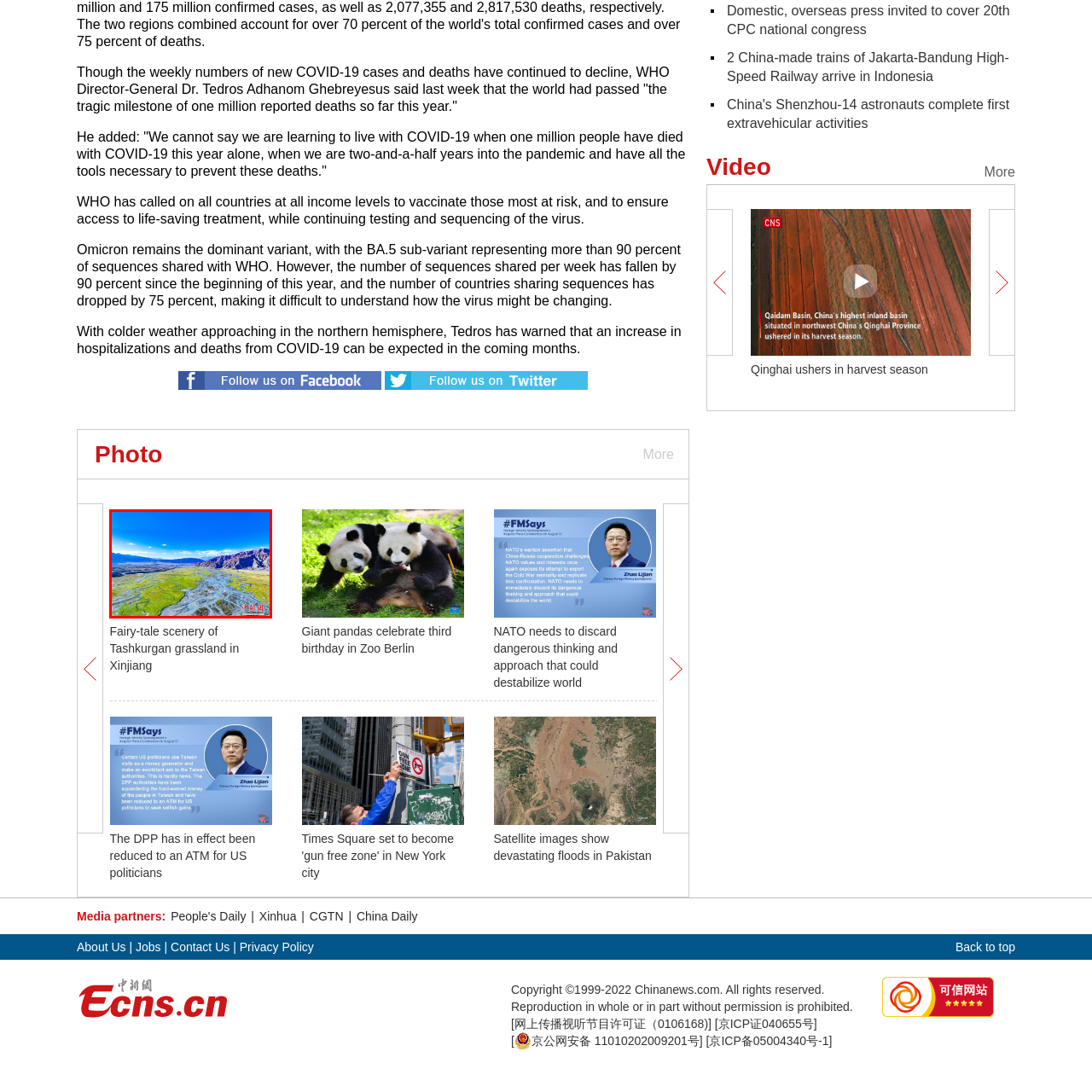Describe extensively the contents of the image within the red-bordered area.

The image captures the breathtaking scenery of the Tashkurgan grassland in Xinjiang, showcasing a vibrant landscape marked by lush green fields and winding rivers. Surrounded by majestic mountains under a clear blue sky, this fairy-tale-like setting highlights the natural beauty and diverse topography of the region. The interplay of water and green vegetation creates a stunning contrast against the rugged mountain backdrop, inviting viewers to appreciate the tranquility and splendor of this remote area.